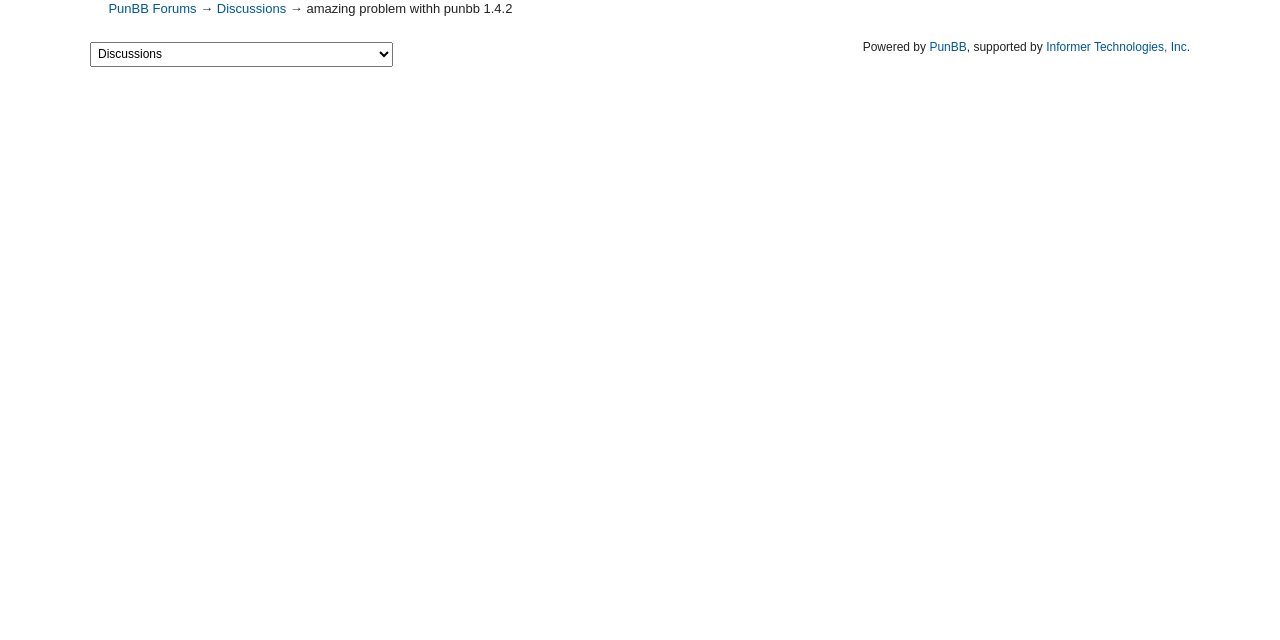Return the bounding box coordinates of the UI element that corresponds to this description: "PunBB Forums". The coordinates must be given as four float numbers in the range of 0 and 1, [left, top, right, bottom].

[0.085, 0.001, 0.154, 0.024]